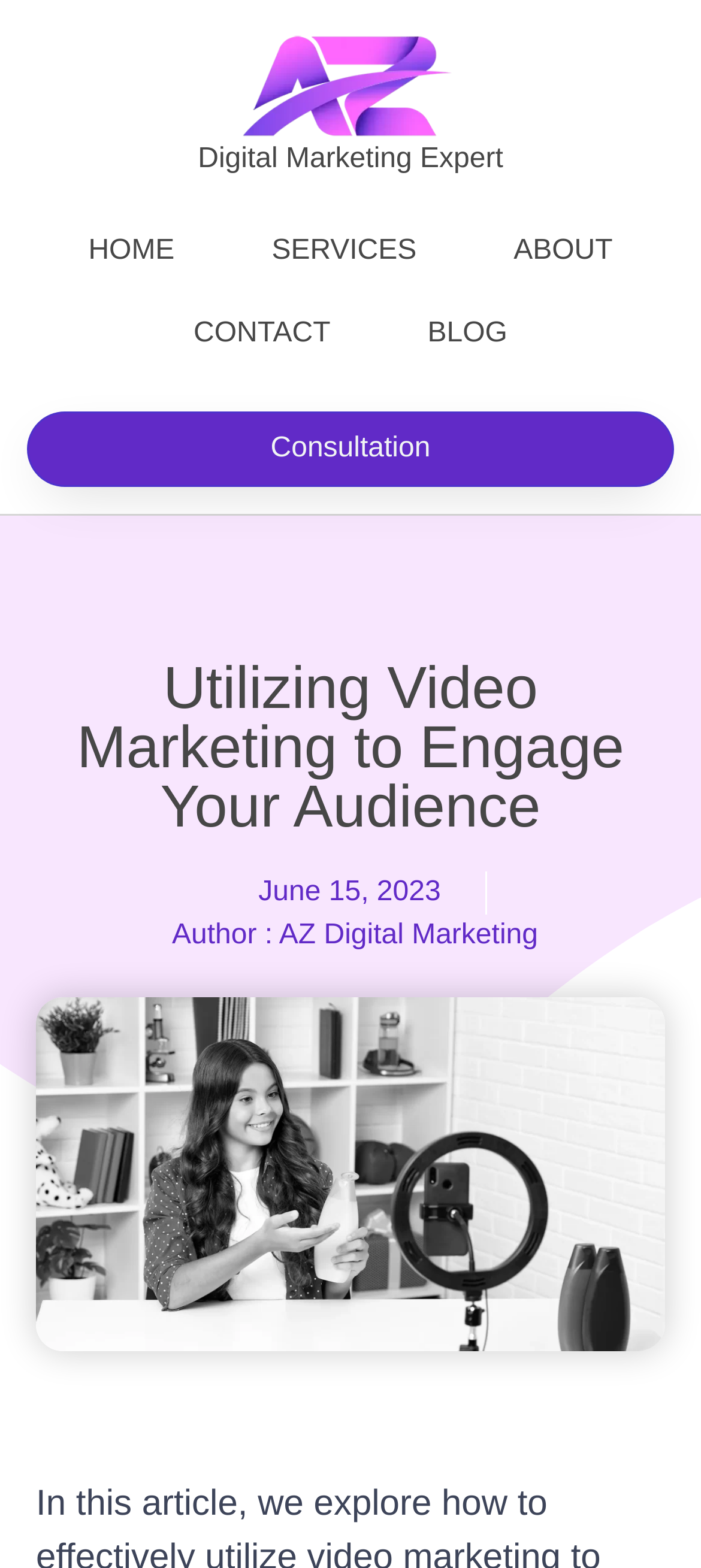Please find the bounding box for the UI element described by: "Digital Marketing Expert".

[0.282, 0.092, 0.718, 0.112]